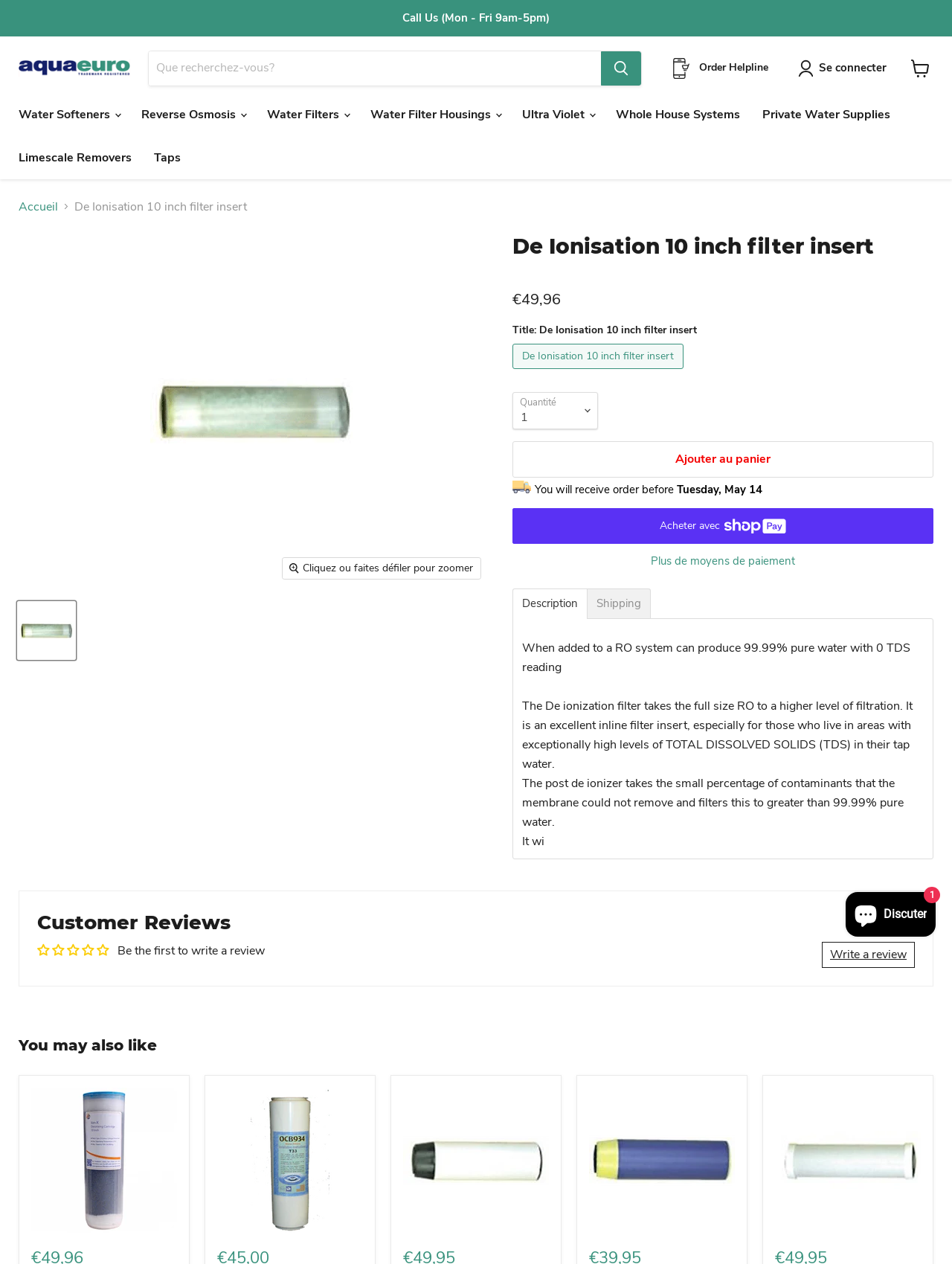Please provide a brief answer to the question using only one word or phrase: 
How many customer reviews are available for this product?

0